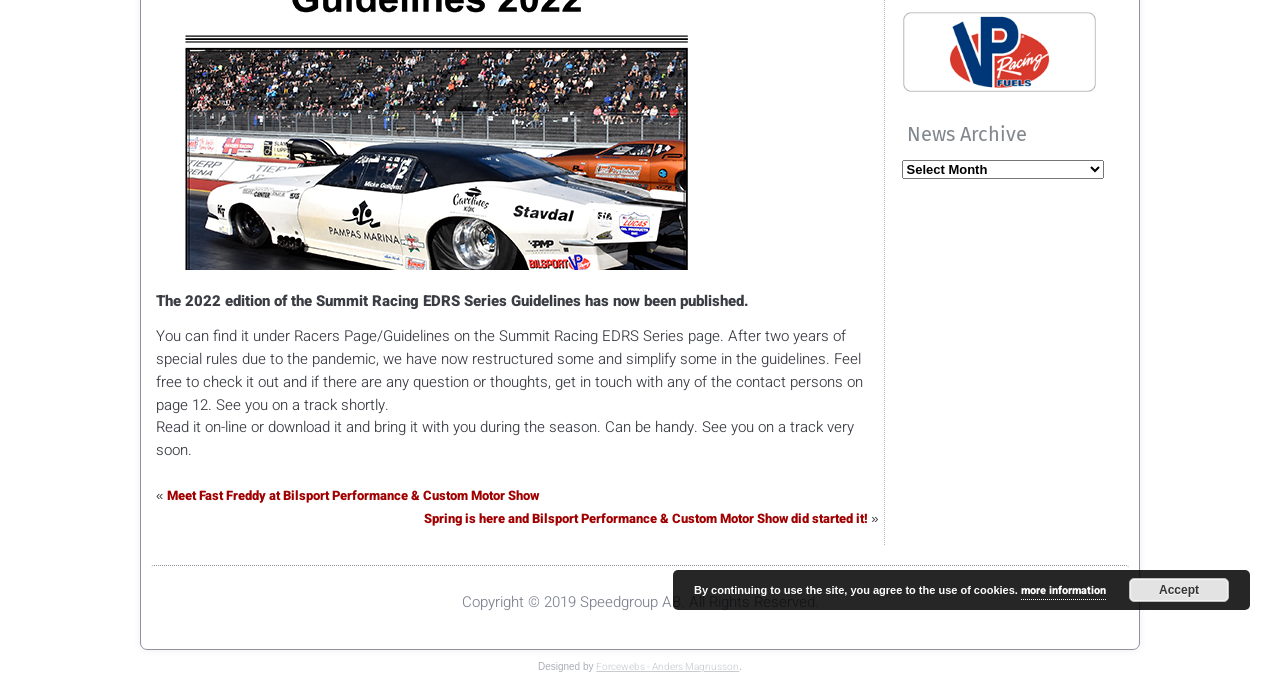Bounding box coordinates must be specified in the format (top-left x, top-left y, bottom-right x, bottom-right y). All values should be floating point numbers between 0 and 1. What are the bounding box coordinates of the UI element described as: Accept

[0.882, 0.845, 0.96, 0.88]